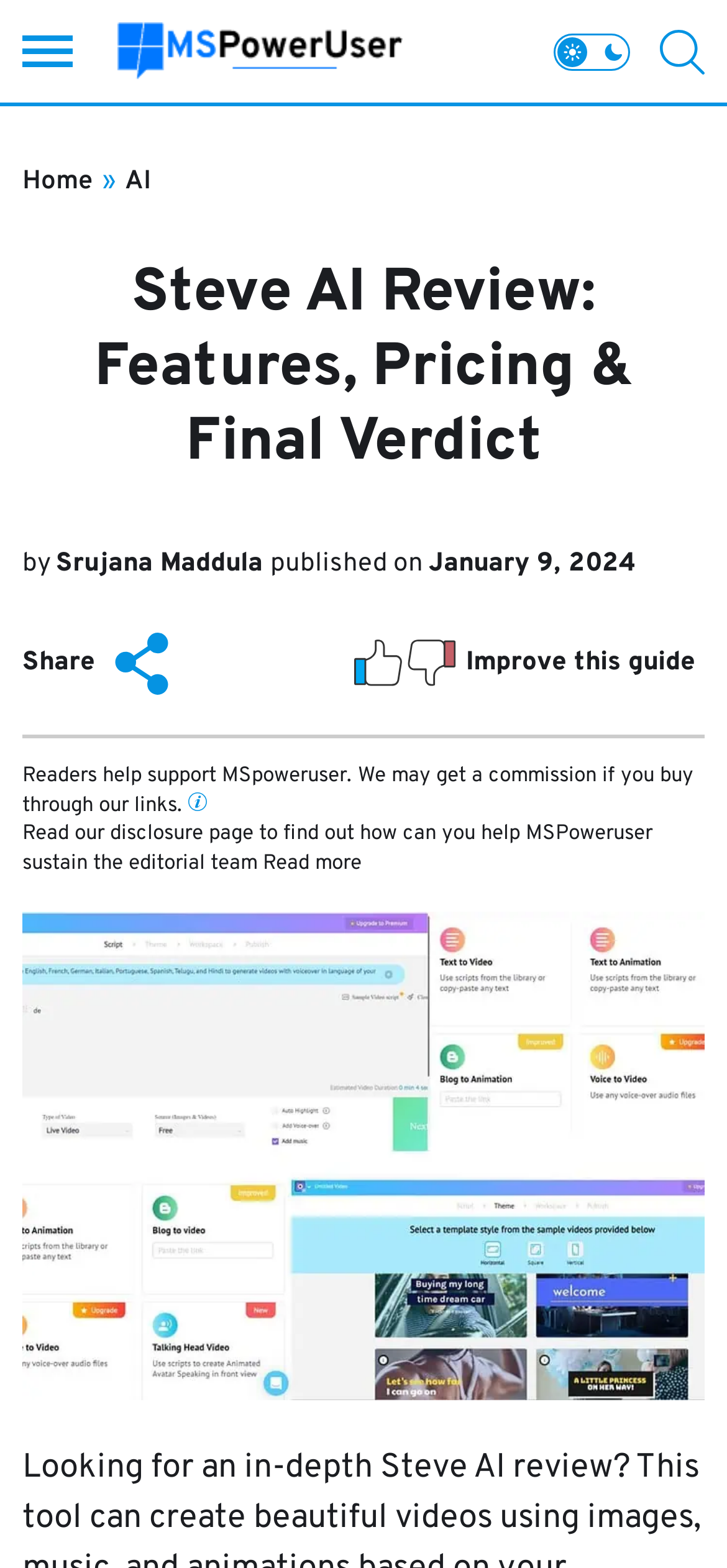Using the given description, provide the bounding box coordinates formatted as (top-left x, top-left y, bottom-right x, bottom-right y), with all values being floating point numbers between 0 and 1. Description: alt="Home"

None